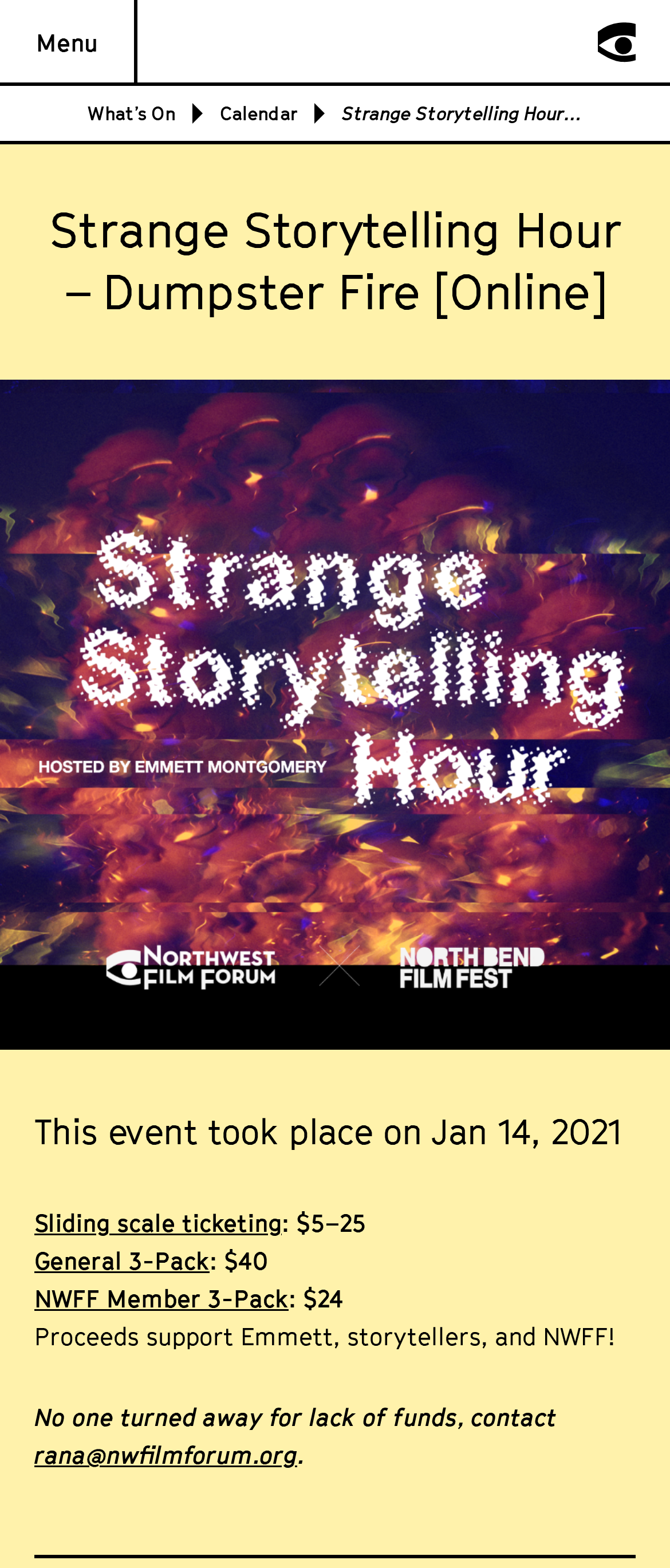Given the element description "General 3-Pack", identify the bounding box of the corresponding UI element.

[0.051, 0.794, 0.313, 0.813]